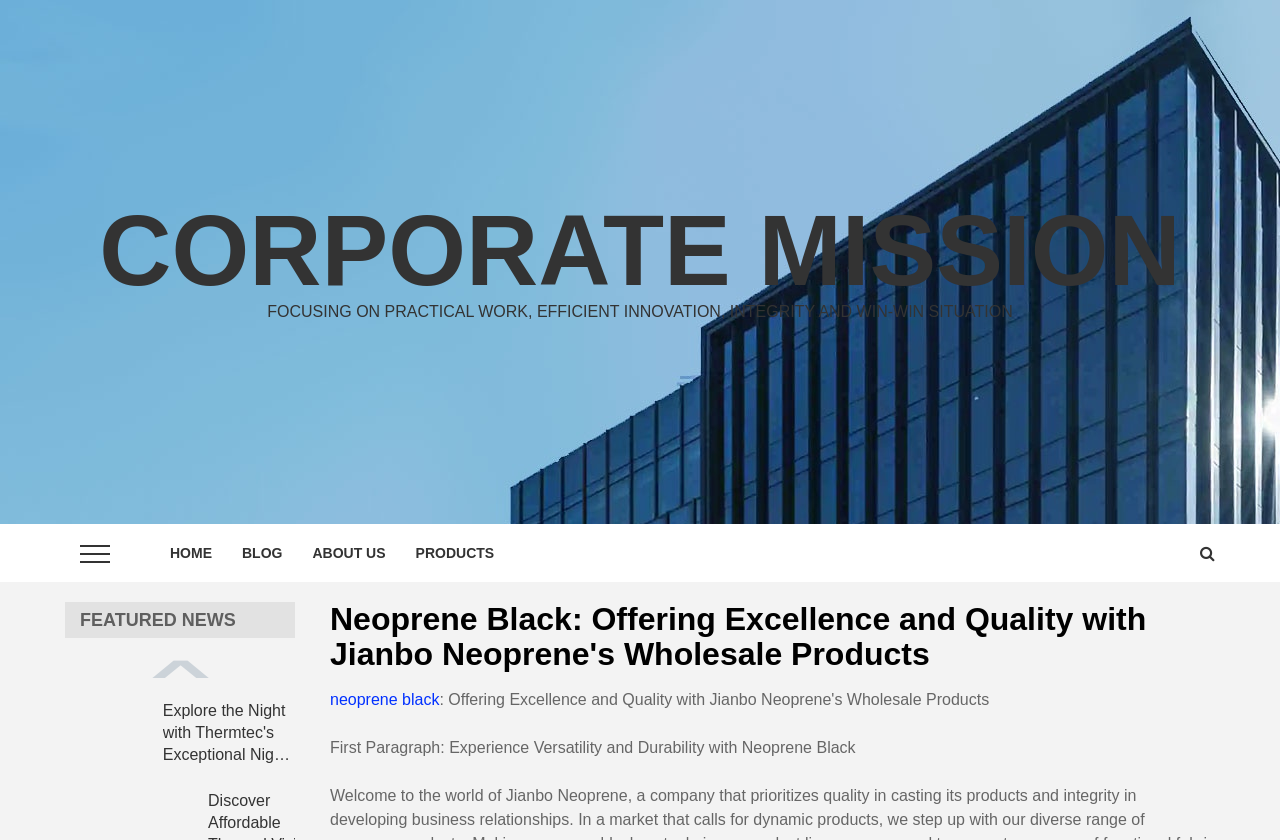Provide the bounding box coordinates of the HTML element this sentence describes: "About Us". The bounding box coordinates consist of four float numbers between 0 and 1, i.e., [left, top, right, bottom].

[0.232, 0.624, 0.313, 0.693]